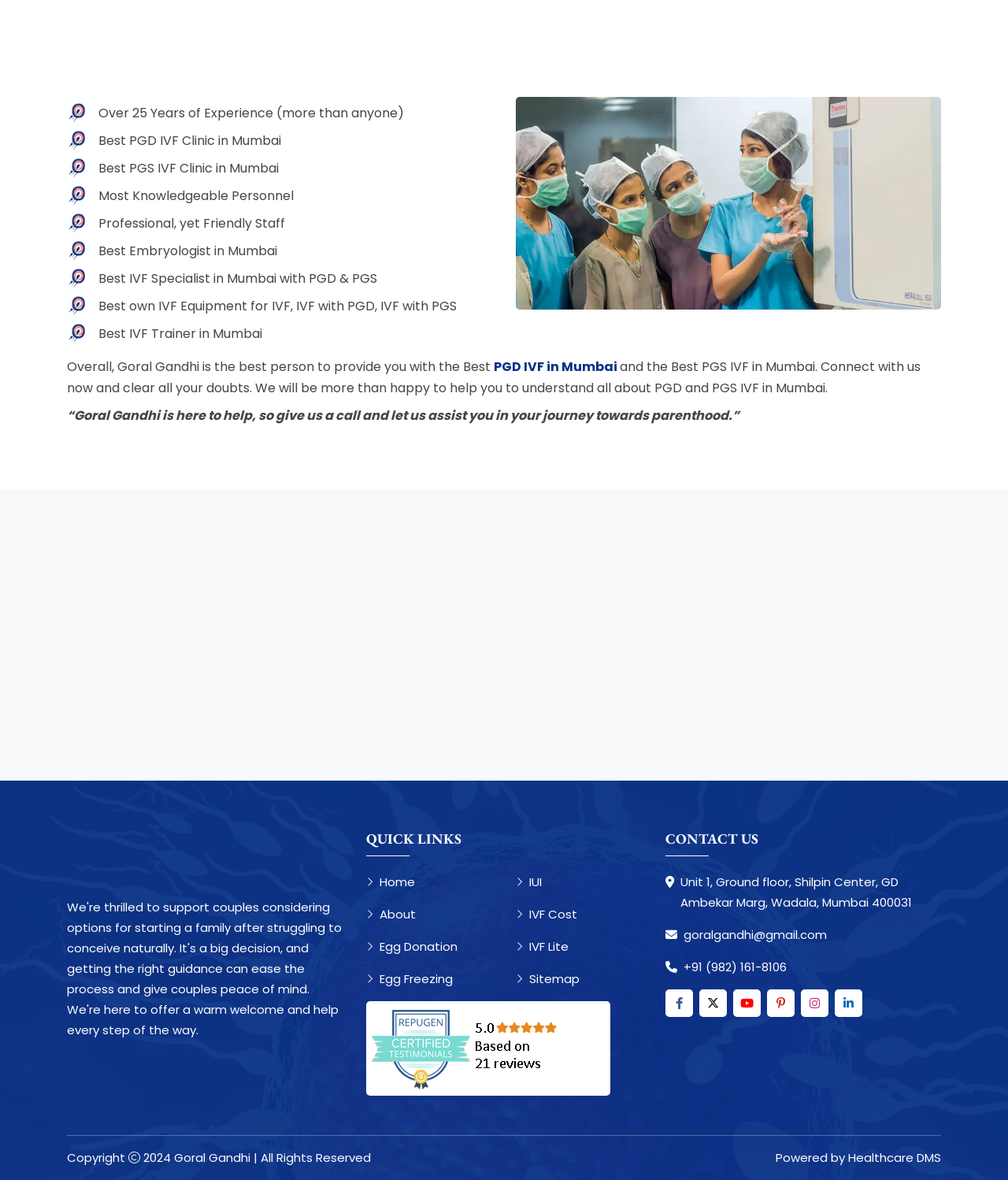Identify the bounding box coordinates of the region that should be clicked to execute the following instruction: "Contact us through email".

[0.66, 0.784, 0.82, 0.801]